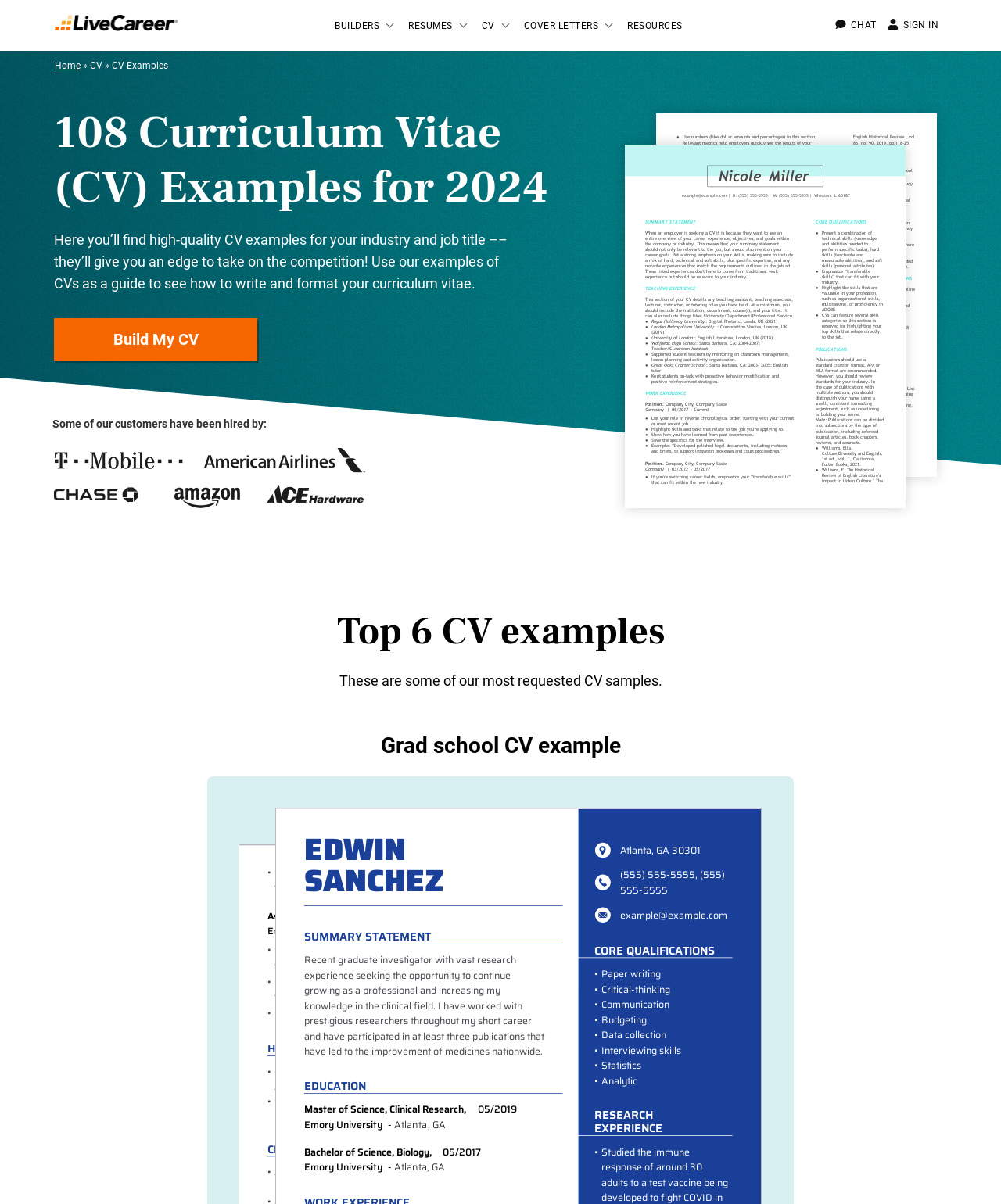From the details in the image, provide a thorough response to the question: What is the purpose of the 'Build My CV' button?

I inferred the purpose of the button by its location on the webpage, which is below a heading that mentions CV examples, and its text 'Build My CV', which suggests that it allows users to create their own CV.